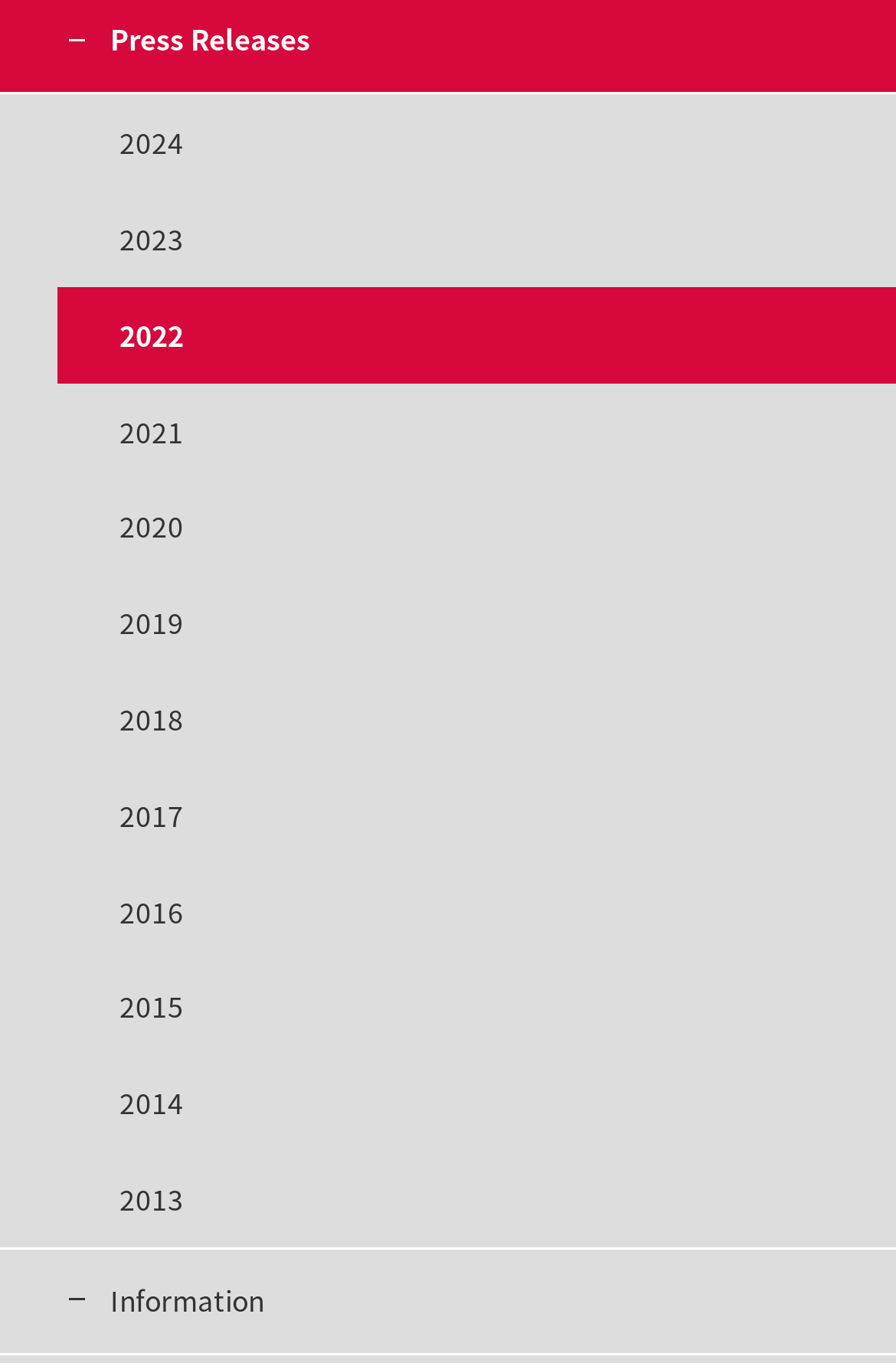Please determine the bounding box coordinates of the element to click in order to execute the following instruction: "Check 2021". The coordinates should be four float numbers between 0 and 1, specified as [left, top, right, bottom].

[0.064, 0.281, 1.0, 0.351]